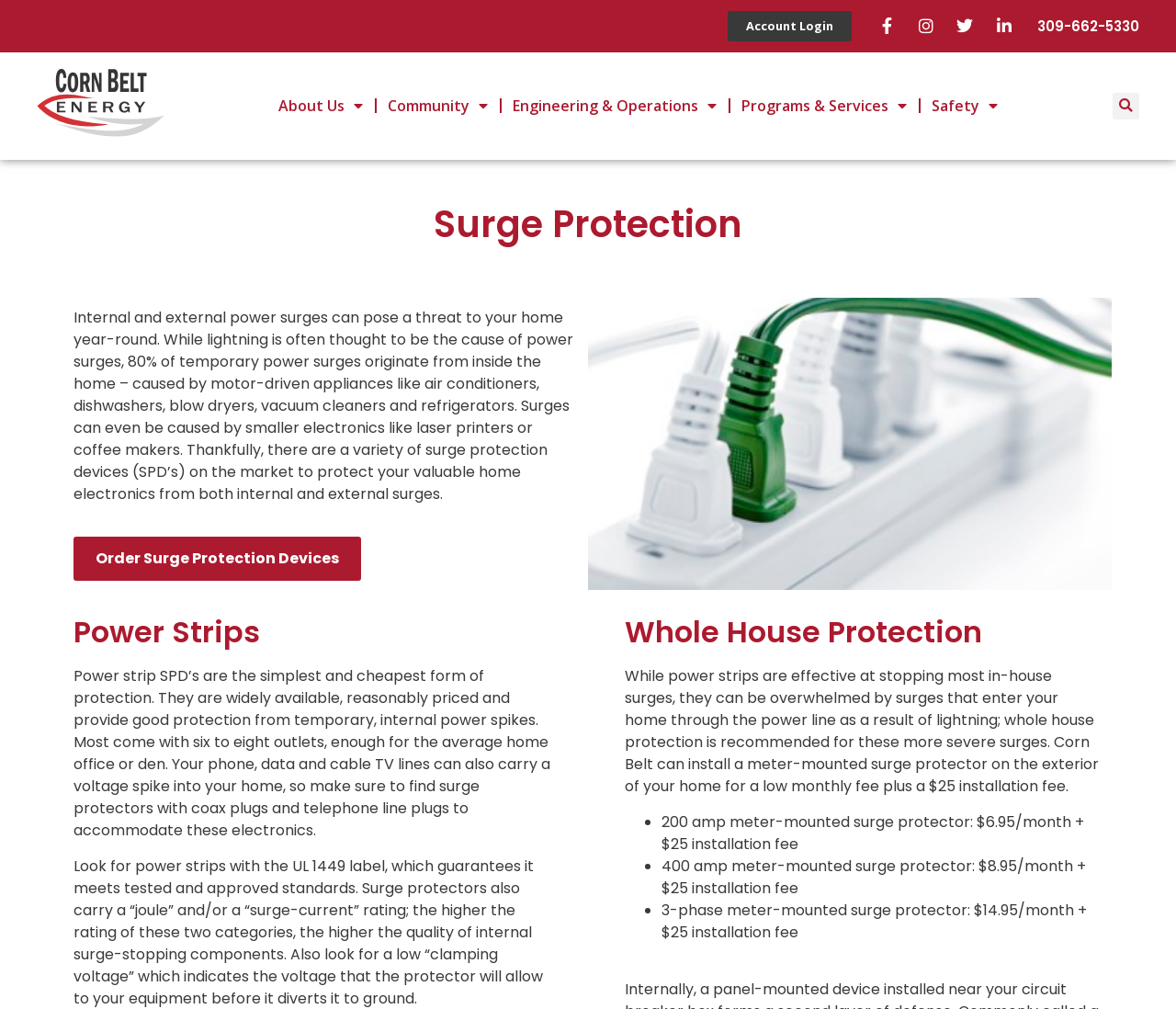Give the bounding box coordinates for this UI element: "Order Surge Protection Devices". The coordinates should be four float numbers between 0 and 1, arranged as [left, top, right, bottom].

[0.062, 0.532, 0.307, 0.576]